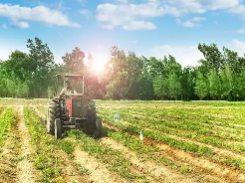Explain the details of the image you are viewing.

The image captures a scenic agricultural landscape bathed in warm sunlight, where a tractor is working diligently on a field. The tractor, positioned towards the left side, appears to be cultivating or planting rows of crops in the fertile earth. The field is characterized by neatly organized rows of young green plants that stretch into the distance, signifying a healthy growing environment. Surrounding the field are vibrant trees, adding a touch of nature and freshness to the scene. The sky overhead is bright and airy, with a few scattered clouds, enhancing the overall idyllic atmosphere of rural life and farming. This vivid portrayal of agriculture highlights the connection between modern machinery and traditional farming practices, indicative of efforts to promote organic farming initiatives.